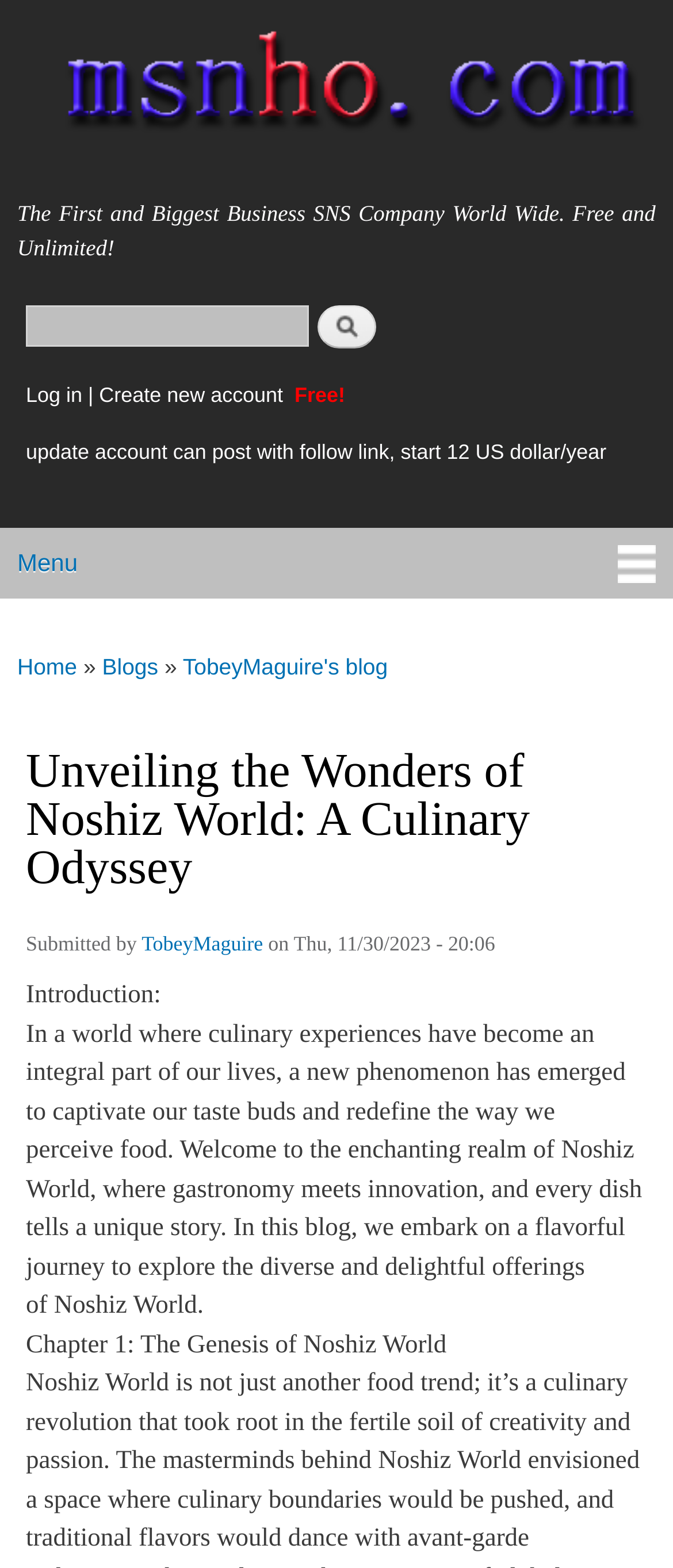Illustrate the webpage's structure and main components comprehensively.

The webpage is about "Unveiling the Wonders of Noshiz World: A Culinary Odyssey", a blog that explores the world of culinary experiences. At the top left corner, there is a link to "Home" with an accompanying image, and a link to "msnho.com" next to it. Below these links, there is a static text describing msnho.com as "The First and Biggest Business SNS Company World Wide. Free and Unlimited!".

On the top right corner, there is a search form with a textbox and a search button. Below the search form, there are links to "Log in" and "Create new account", with a "Free!" label next to the latter. There is also a link to update an account, which costs $12 per year.

The main menu is located below, with links to "Menu", "Home", "Blogs", and "TobeyMaguire's blog". The main content of the webpage is an article titled "Unveiling the Wonders of Noshiz World: A Culinary Odyssey", which has a heading and a paragraph of text that introduces the concept of Noshiz World, a realm where gastronomy meets innovation. The article is divided into chapters, with the first chapter titled "The Genesis of Noshiz World".

At the bottom of the webpage, there is a footer section that displays the author's name, "TobeyMaguire", and the date the article was submitted, "Thu, 11/30/2023 - 20:06".